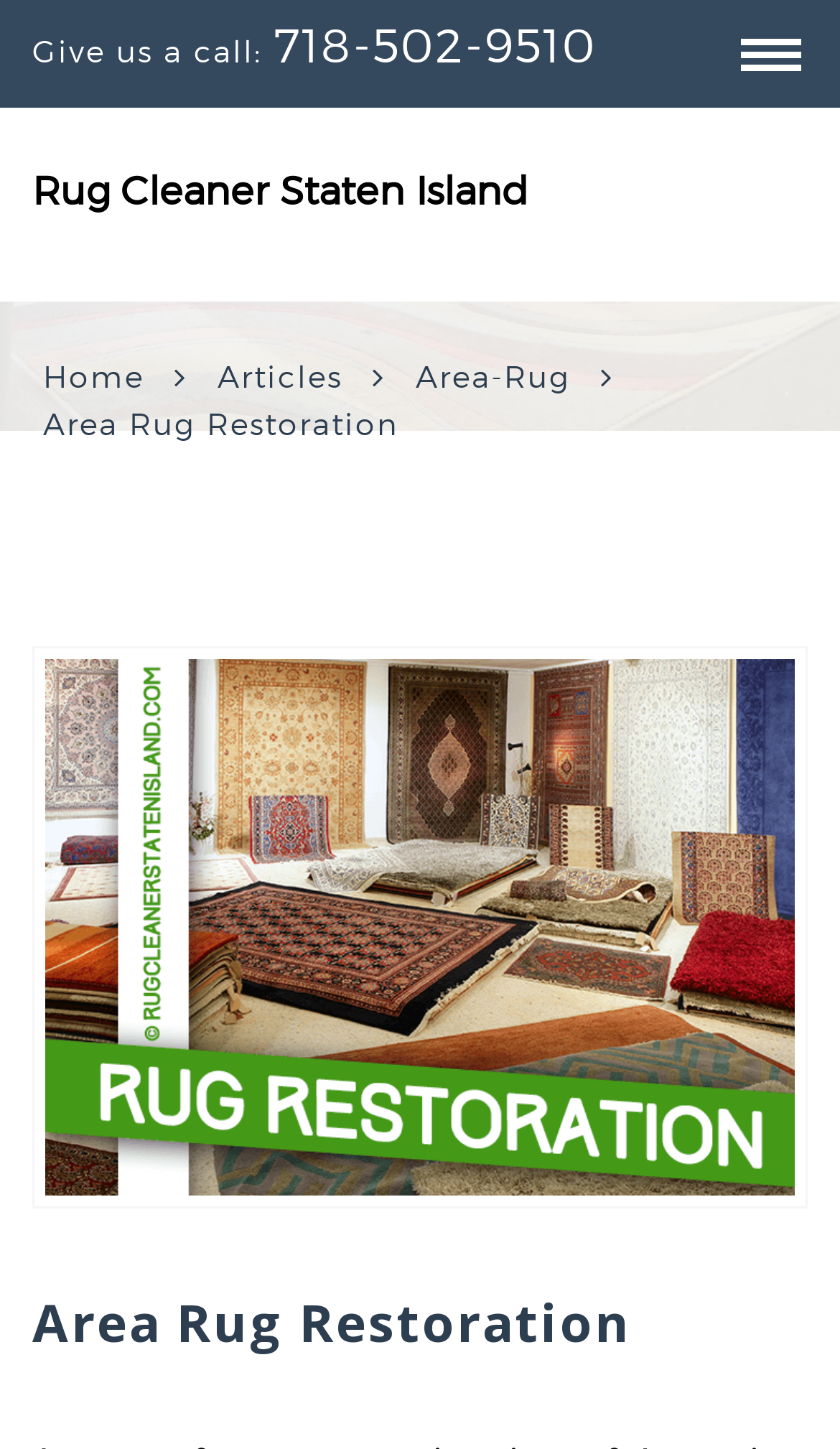What is the main service offered?
Please answer using one word or phrase, based on the screenshot.

Area Rug Restoration